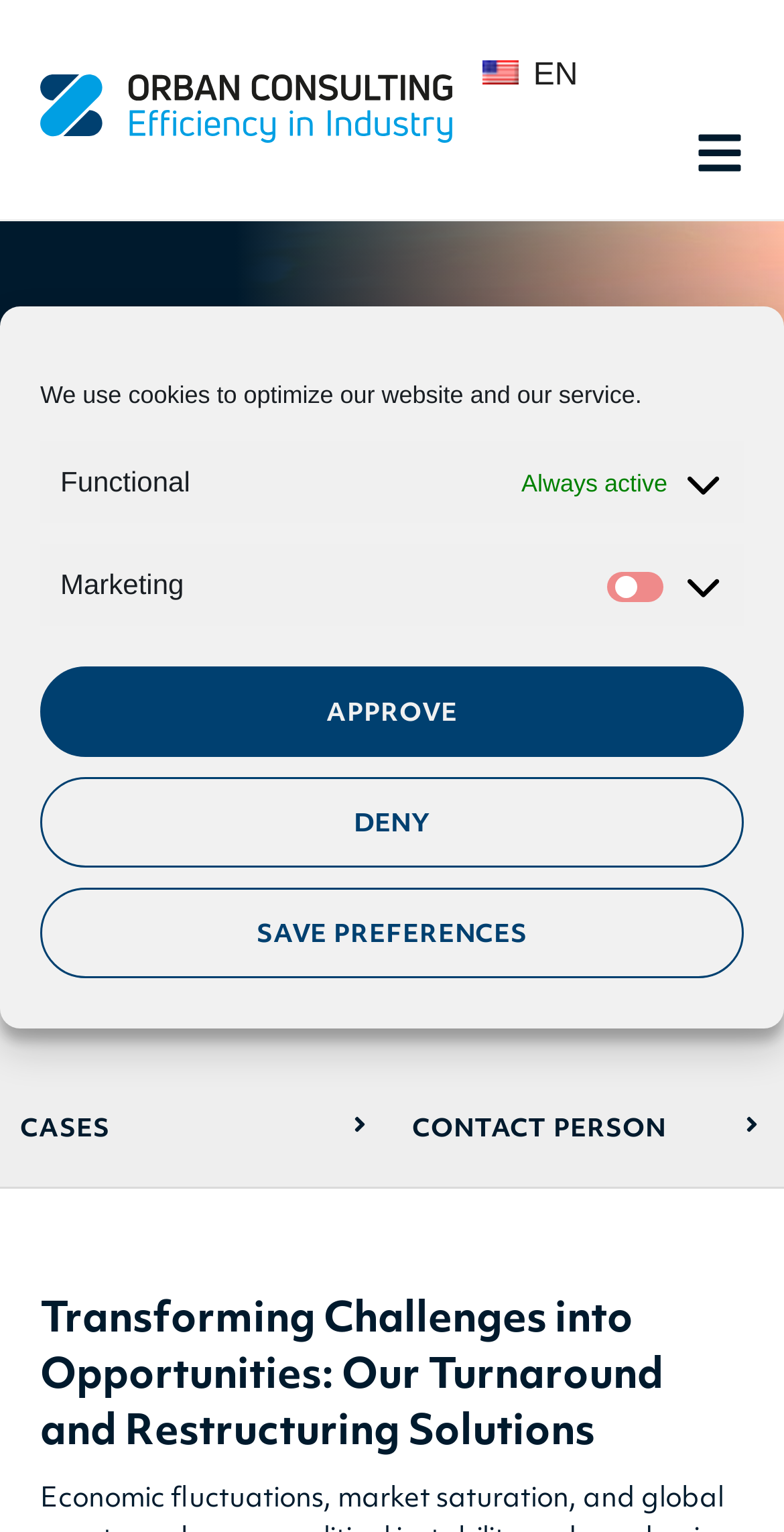Please extract the title of the webpage.

Turnaround & Restructuring